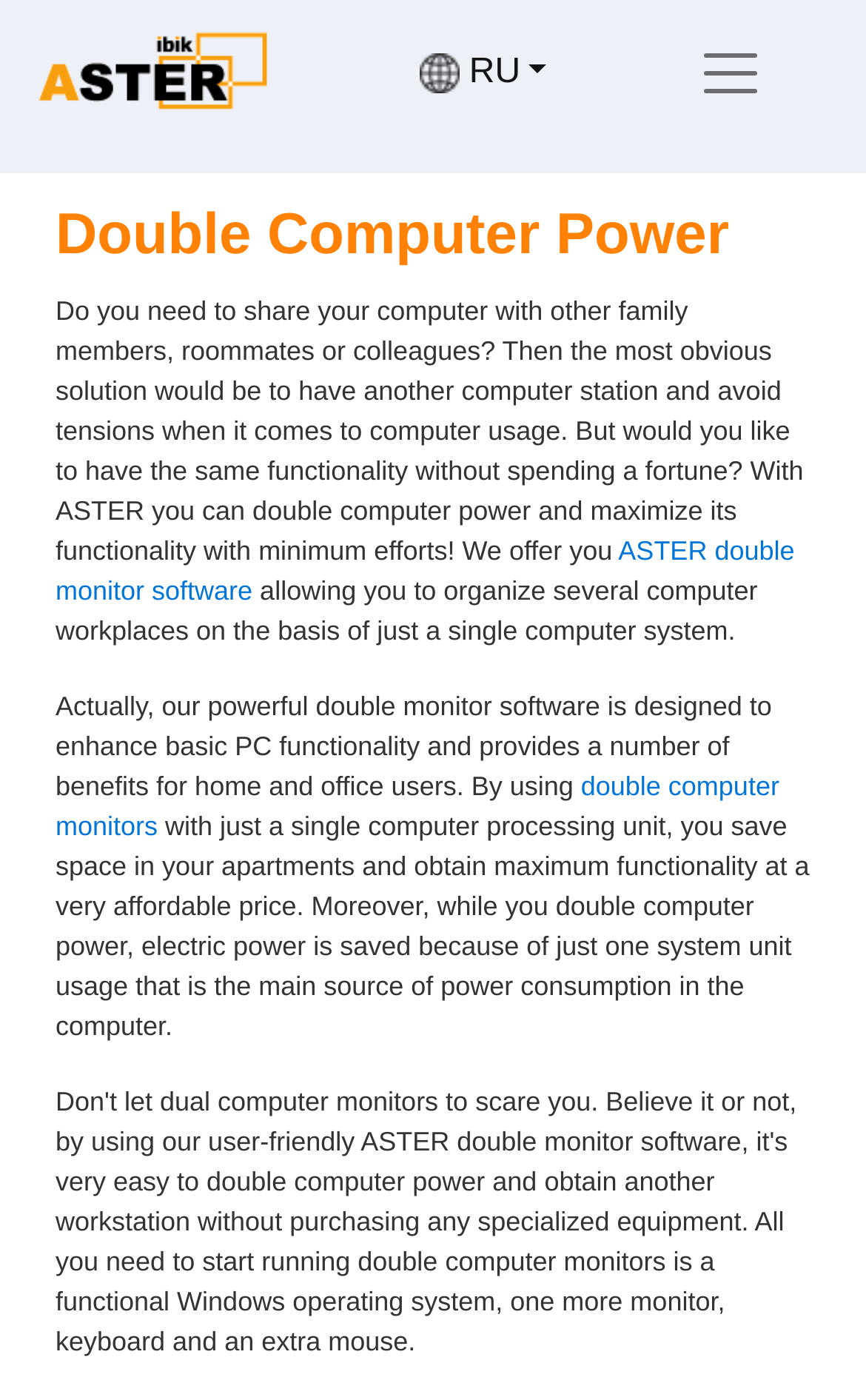Provide a single word or phrase to answer the given question: 
What is the advantage of ASTER for home and office users?

Provides a number of benefits